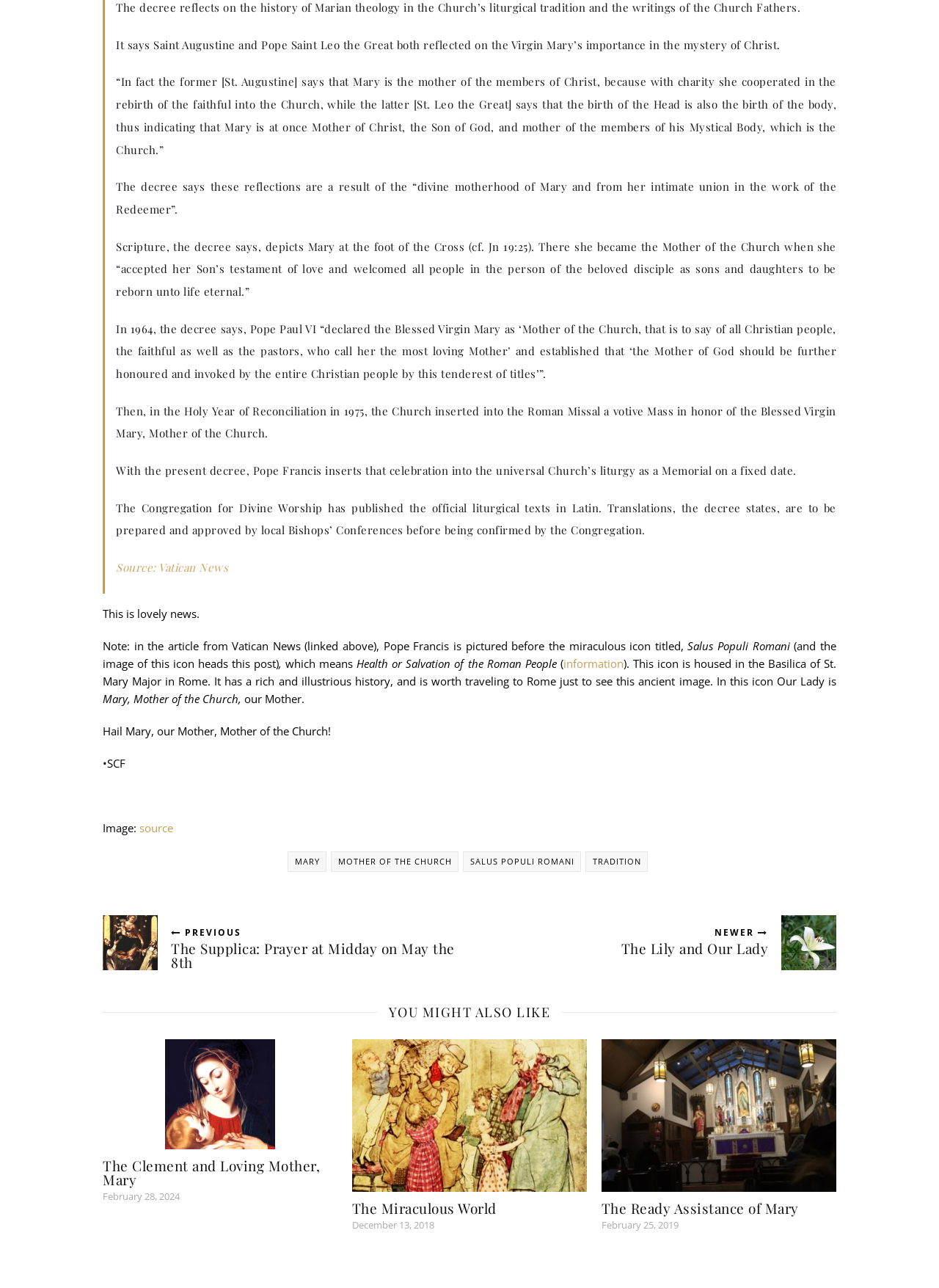Identify the bounding box coordinates for the element you need to click to achieve the following task: "Go to the previous article". The coordinates must be four float values ranging from 0 to 1, formatted as [left, top, right, bottom].

[0.109, 0.71, 0.5, 0.763]